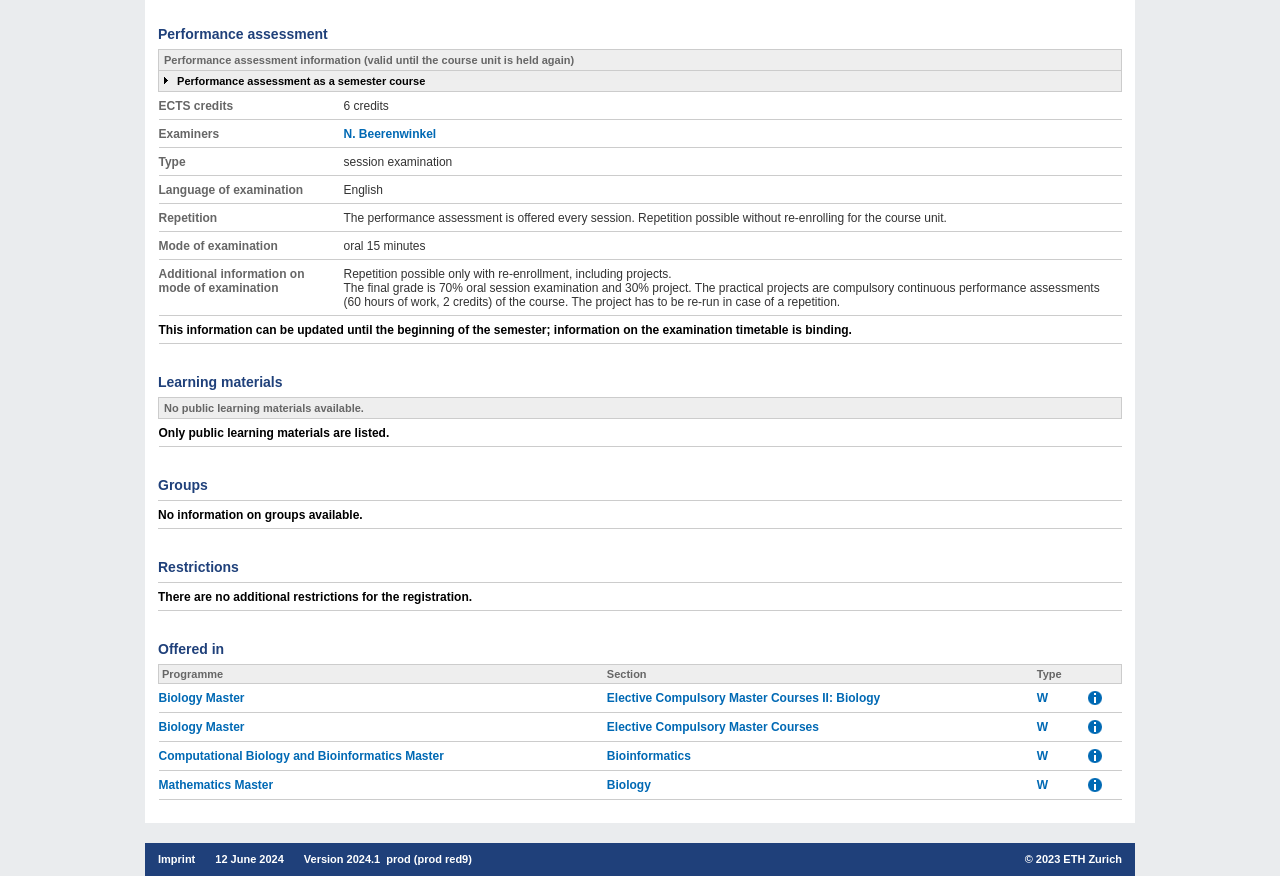What is the performance assessment information valid until?
Using the image as a reference, give an elaborate response to the question.

This answer can be found in the first row of the table under the 'Performance assessment' heading, where it states 'Performance assessment information (valid until the course unit is held again)'.